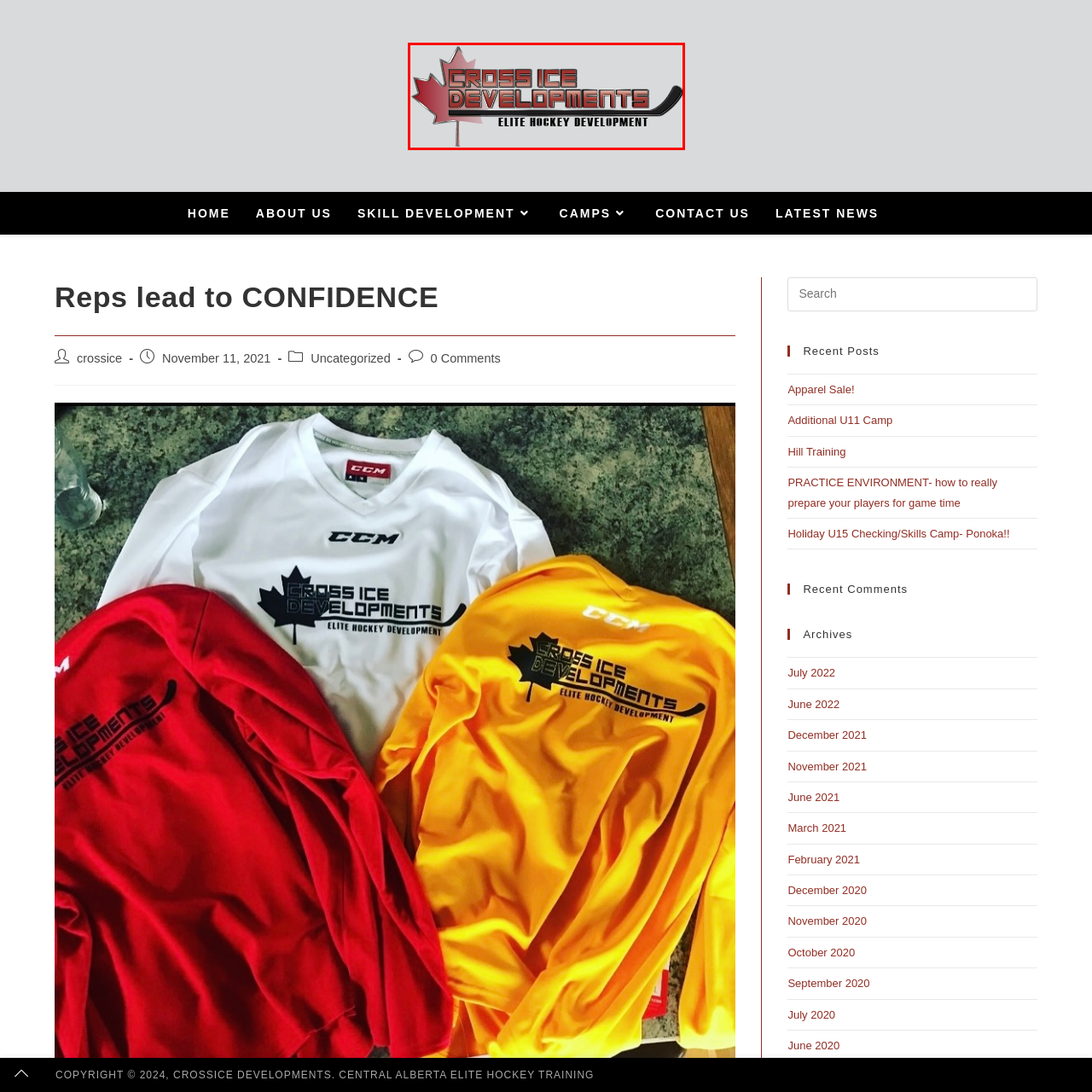Refer to the section enclosed in the red box, What is the purpose of the tagline 'ELITE HOCKEY DEVELOPMENT'? Please answer briefly with a single word or phrase.

Emphasize high-level training